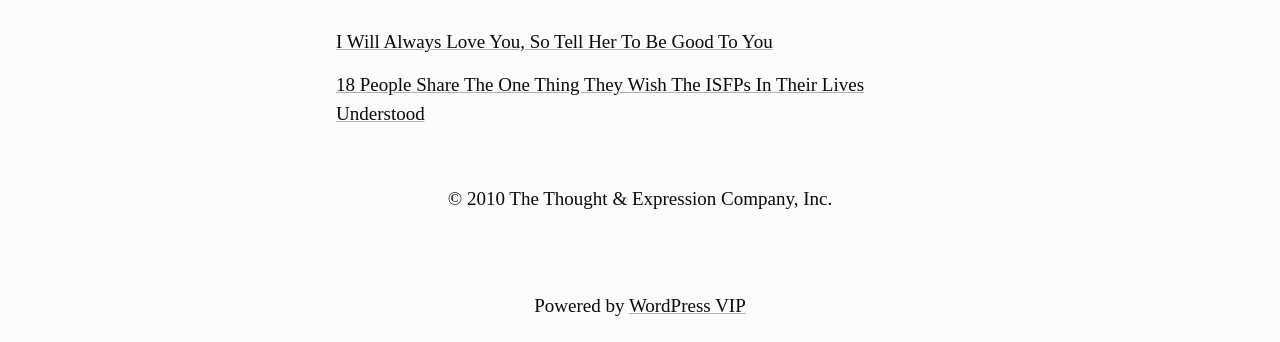What is the copyright information?
Make sure to answer the question with a detailed and comprehensive explanation.

The copyright information is located at the bottom of the webpage, indicated by the bounding box coordinates [0.35, 0.55, 0.65, 0.611]. The StaticText element contains the text '© 2010 The Thought & Expression Company, Inc.', which indicates the copyright information.